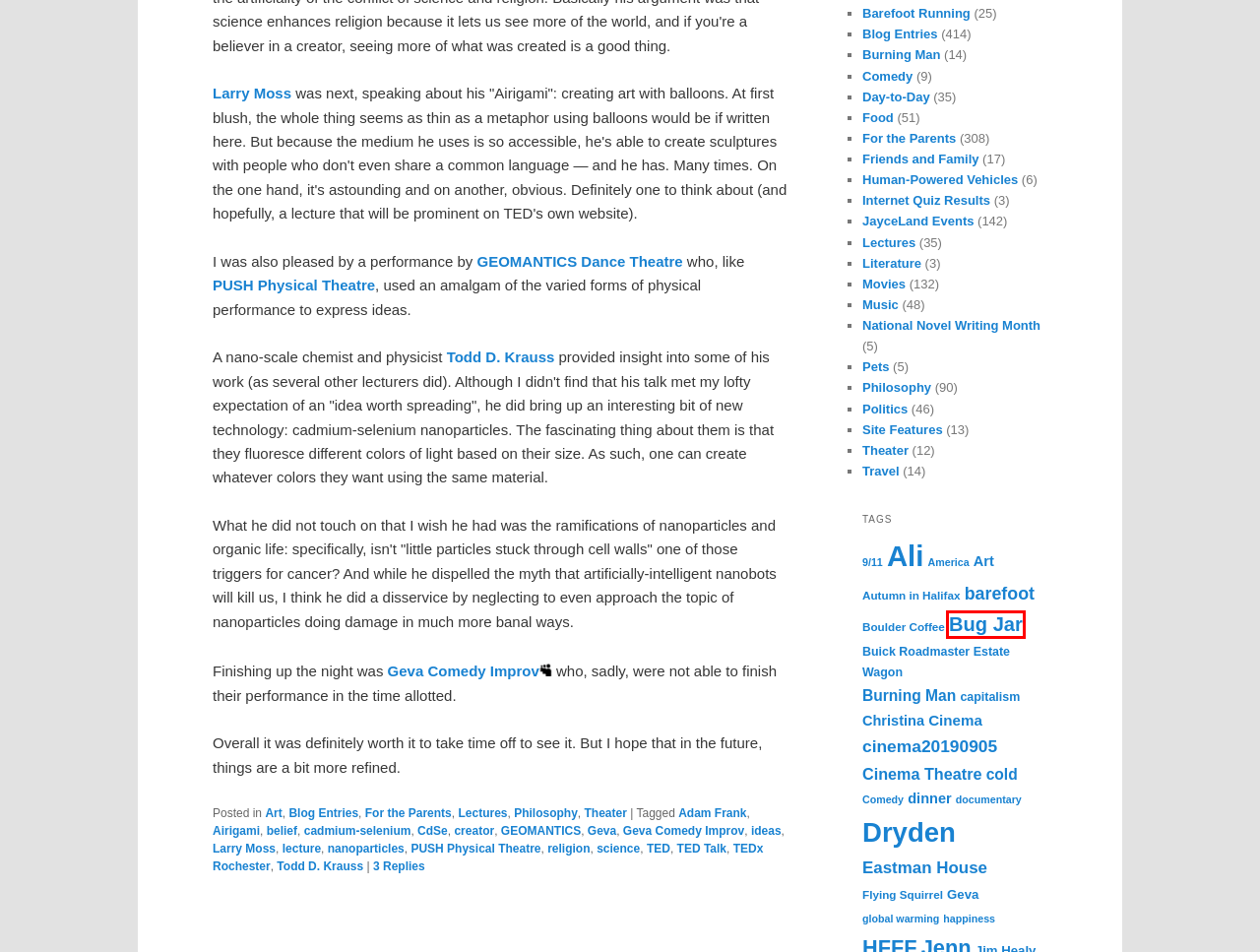Look at the screenshot of a webpage where a red bounding box surrounds a UI element. Your task is to select the best-matching webpage description for the new webpage after you click the element within the bounding box. The available options are:
A. capitalism | JayceLand
B. cinema20190905 | JayceLand
C. global warming | JayceLand
D. Ali | JayceLand
E. creator | JayceLand
F. Christina | JayceLand
G. documentary | JayceLand
H. Bug Jar | JayceLand

H